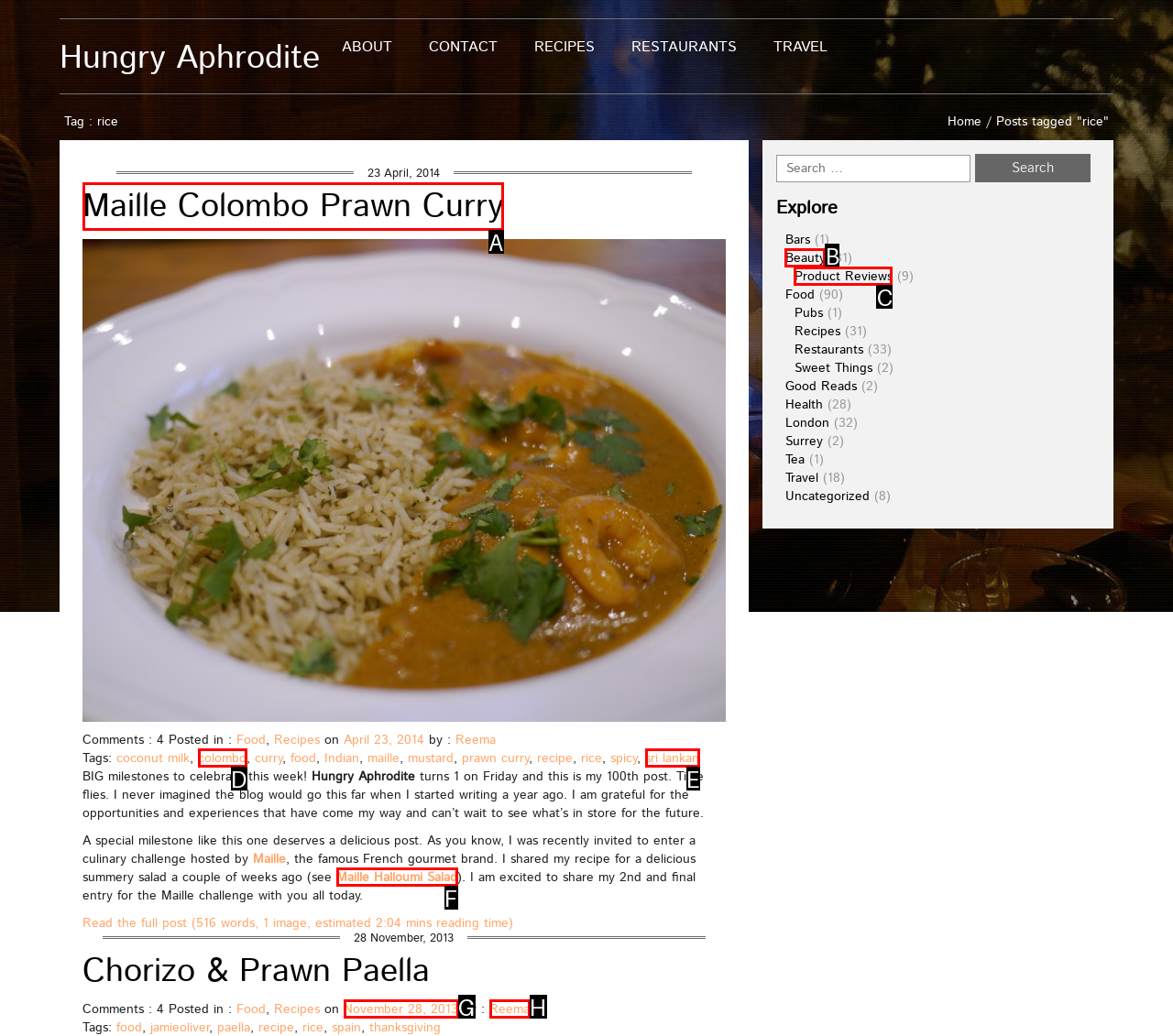Point out the option that best suits the description: November 28, 2013
Indicate your answer with the letter of the selected choice.

G